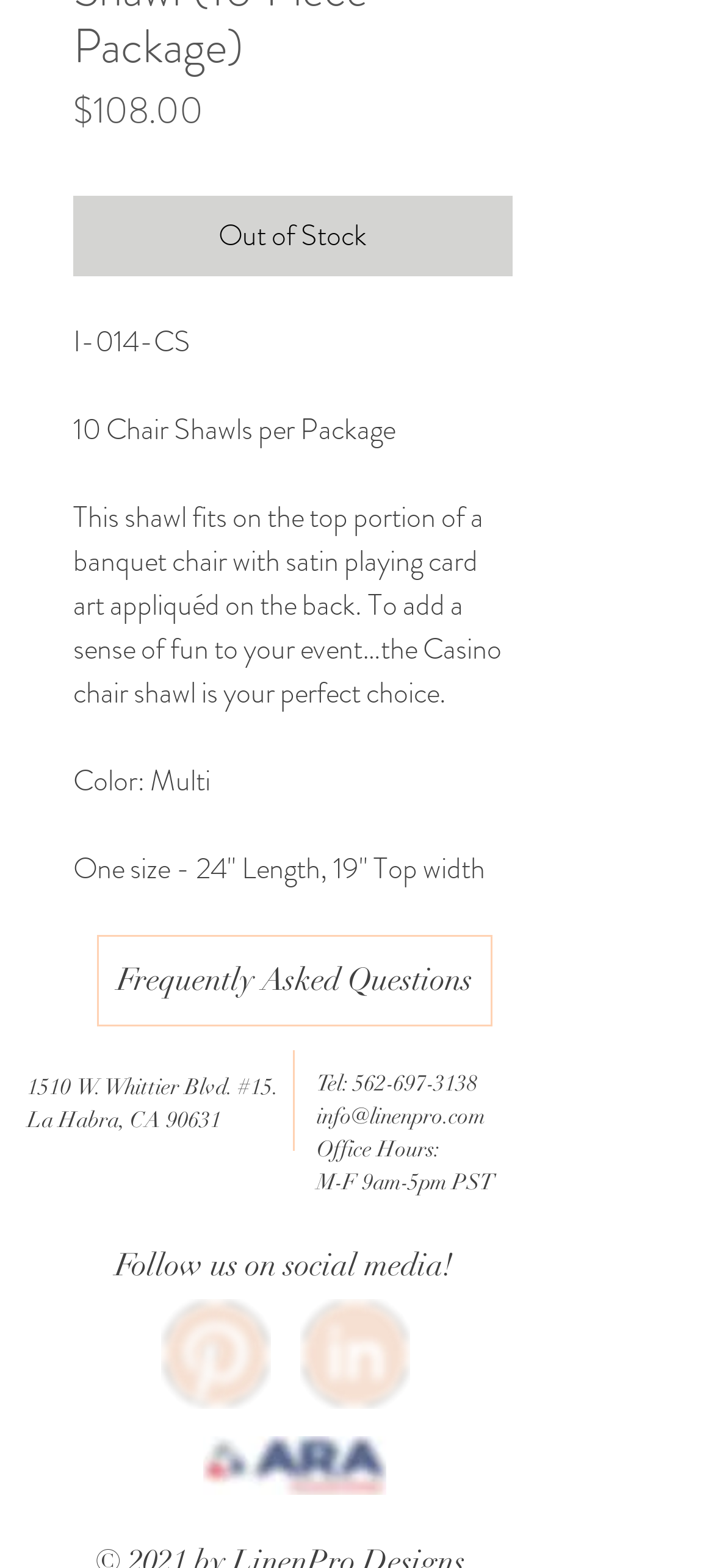Determine the bounding box for the described UI element: "John Sins".

None